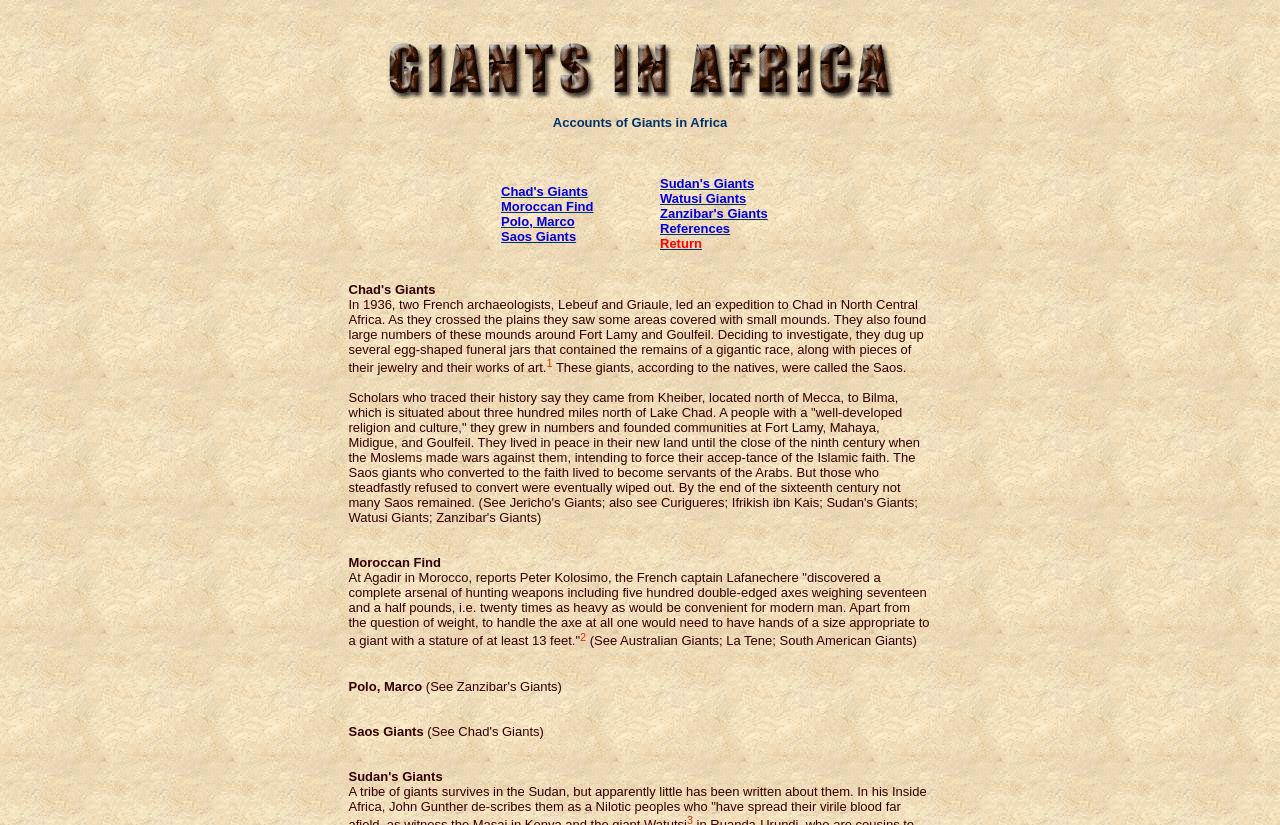Give the bounding box coordinates for the element described as: "Saos Giants".

[0.391, 0.277, 0.45, 0.295]